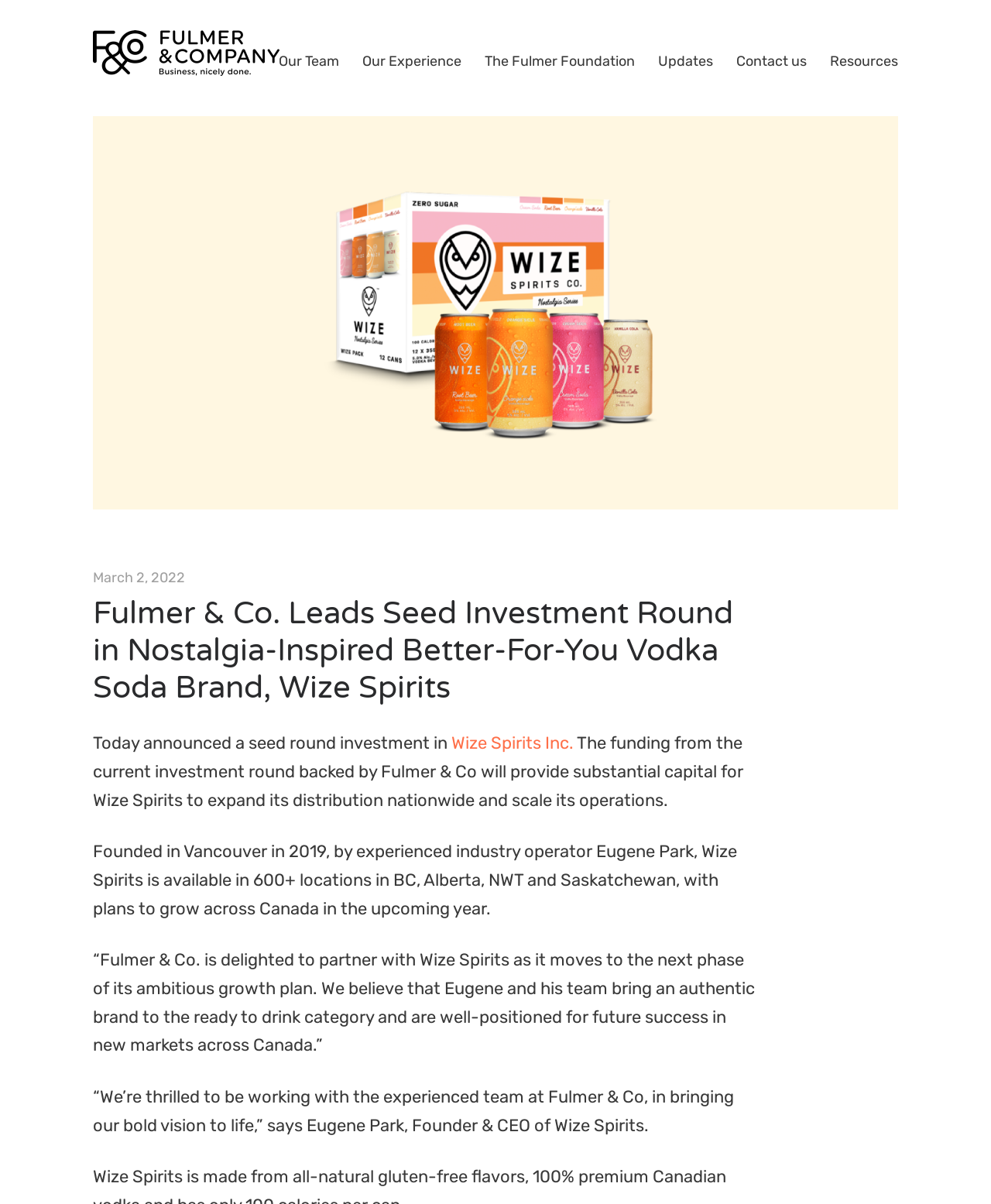Determine the bounding box coordinates for the element that should be clicked to follow this instruction: "Go to Our Team page". The coordinates should be given as four float numbers between 0 and 1, in the format [left, top, right, bottom].

[0.281, 0.041, 0.366, 0.059]